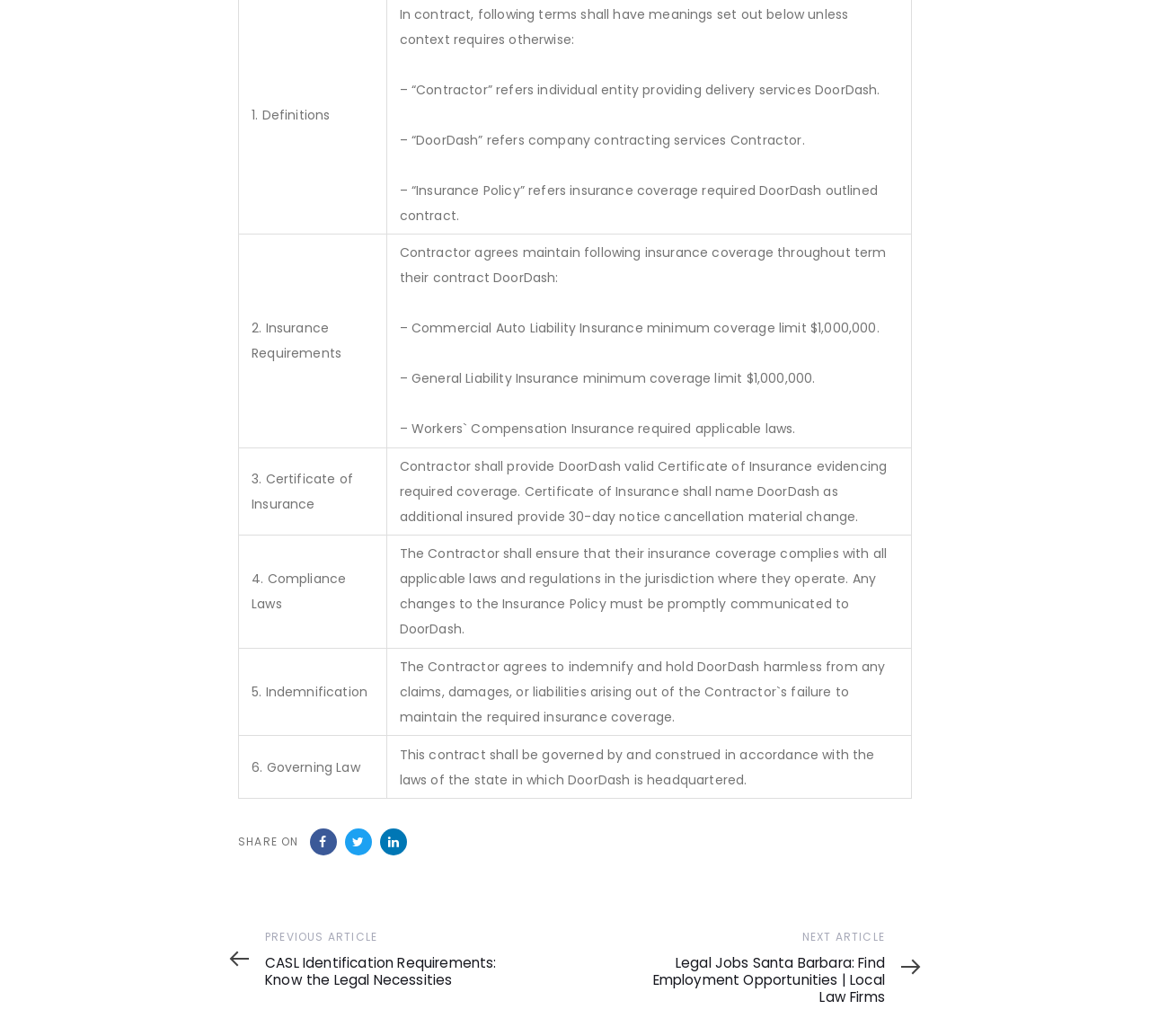What is the purpose of the certificate of insurance?
Give a single word or phrase answer based on the content of the image.

To provide evidence of coverage